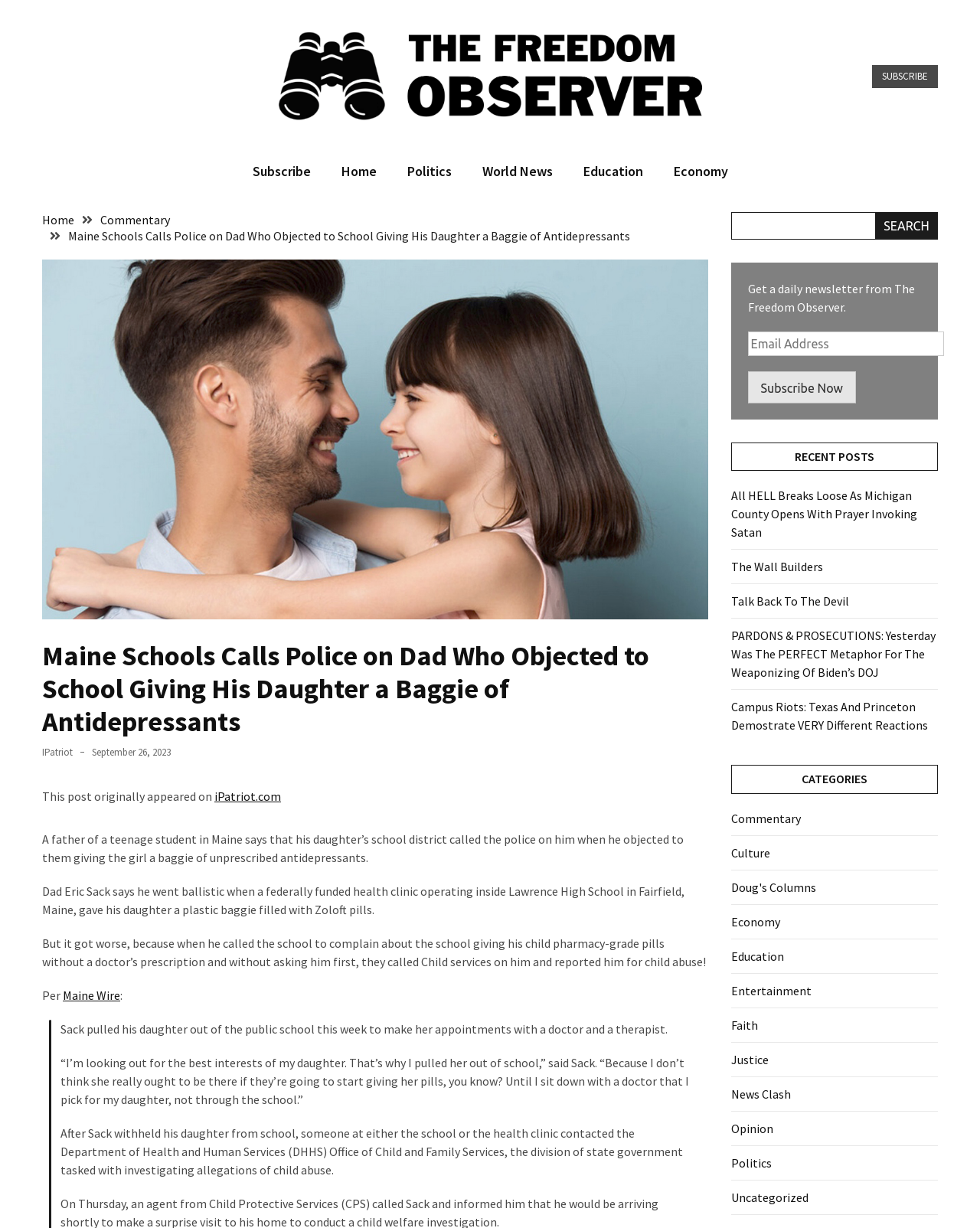Locate the UI element described as follows: "Share via Email". Return the bounding box coordinates as four float numbers between 0 and 1 in the order [left, top, right, bottom].

None